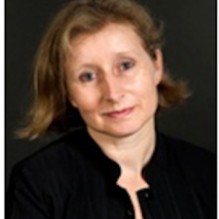Give an in-depth description of what is happening in the image.

The image features Professor Ella Arensman, a prominent figure in public mental health. She currently holds a position at University College Cork in Ireland, where she serves as the Chief Scientist with the National Suicide Research Foundation (NSRF). Professor Arensman is recognized for her extensive expertise in mental health promotion and intervention, particularly in occupational settings. 

Additionally, she is Vice President of the European Alliance Against Depression and has previously served as President of the International Association for Suicide Prevention. Her contributions extend globally, as she is also a Visiting Professor at Griffith University in Brisbane, Australia, and an expert advisor for the World Health Organization (WHO). The image captures her thoughtful demeanor, reflecting her commitment to advancing mental health research and practice.